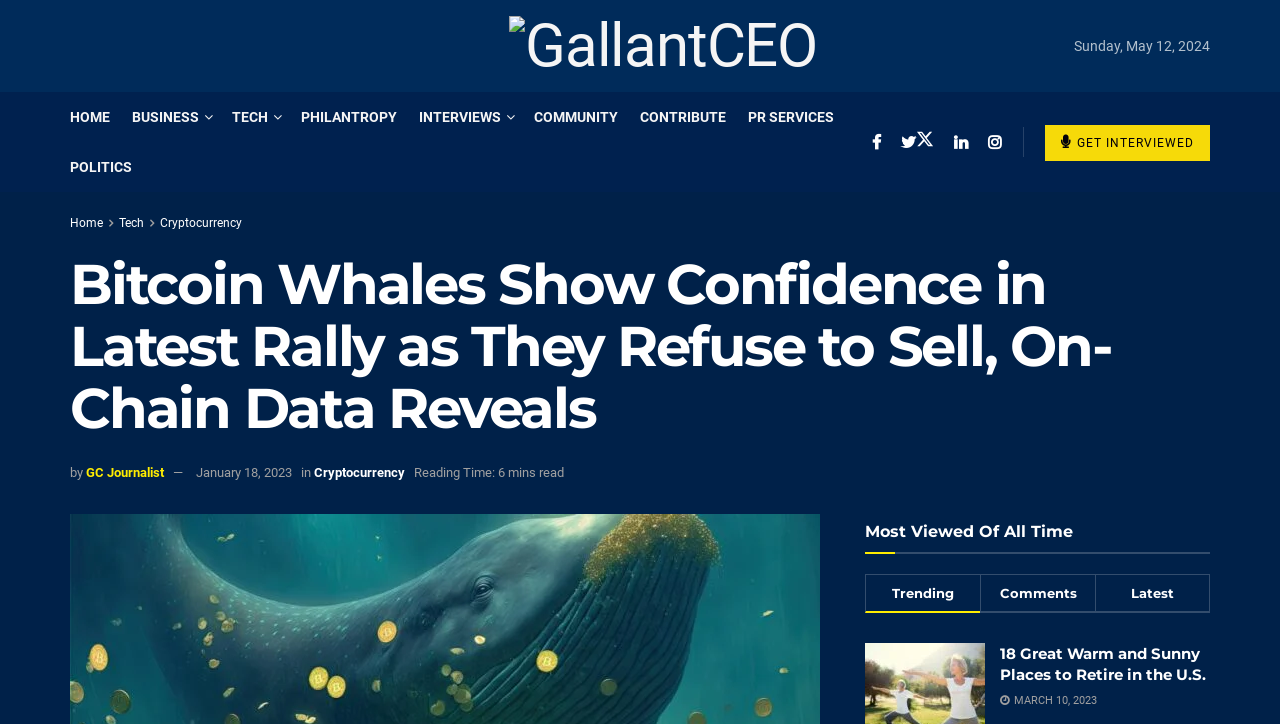Please provide a one-word or short phrase answer to the question:
What is the name of the website?

GallantCEO